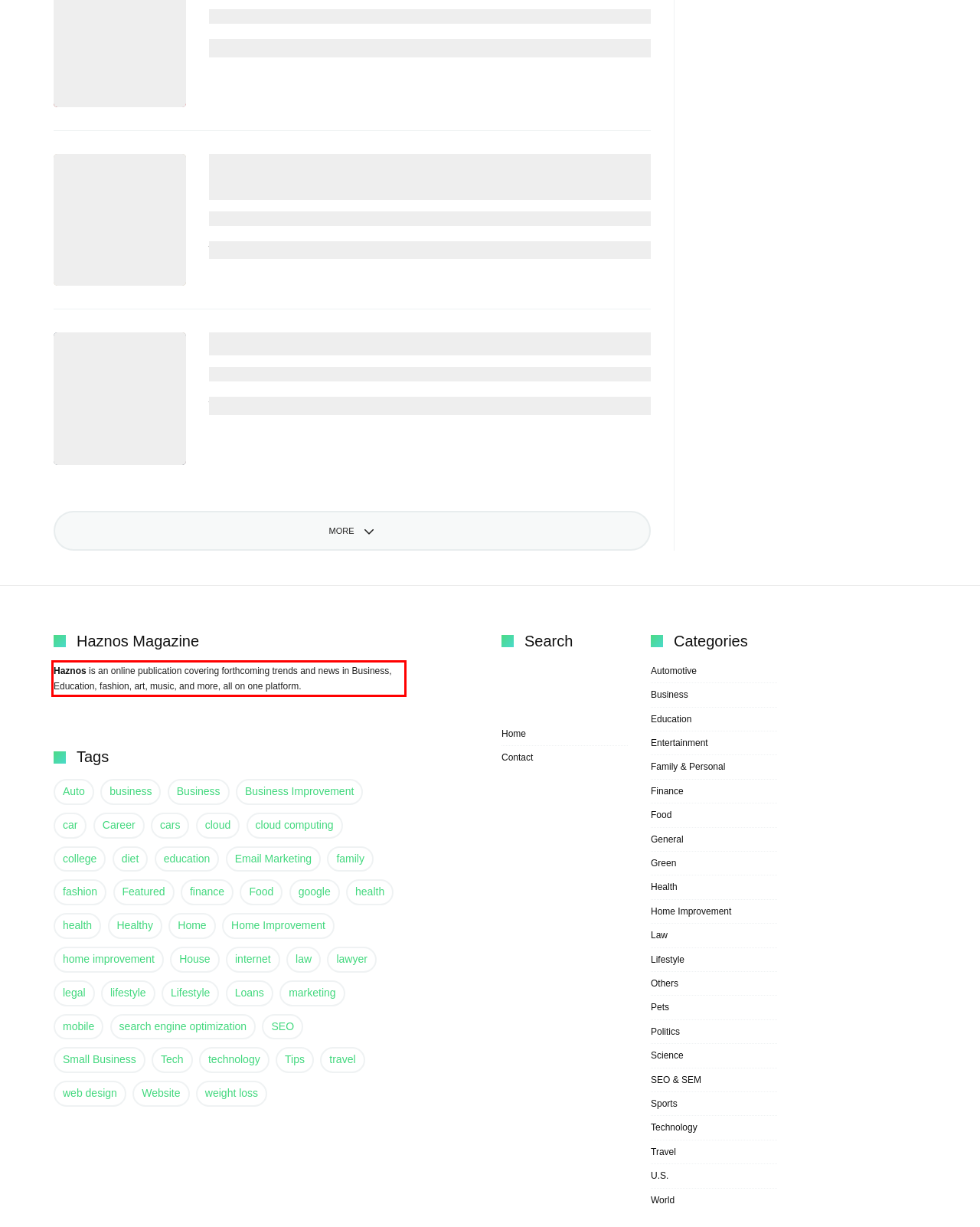Look at the screenshot of the webpage, locate the red rectangle bounding box, and generate the text content that it contains.

Haznos is an online publication covering forthcoming trends and news in Business, Education, fashion, art, music, and more, all on one platform.